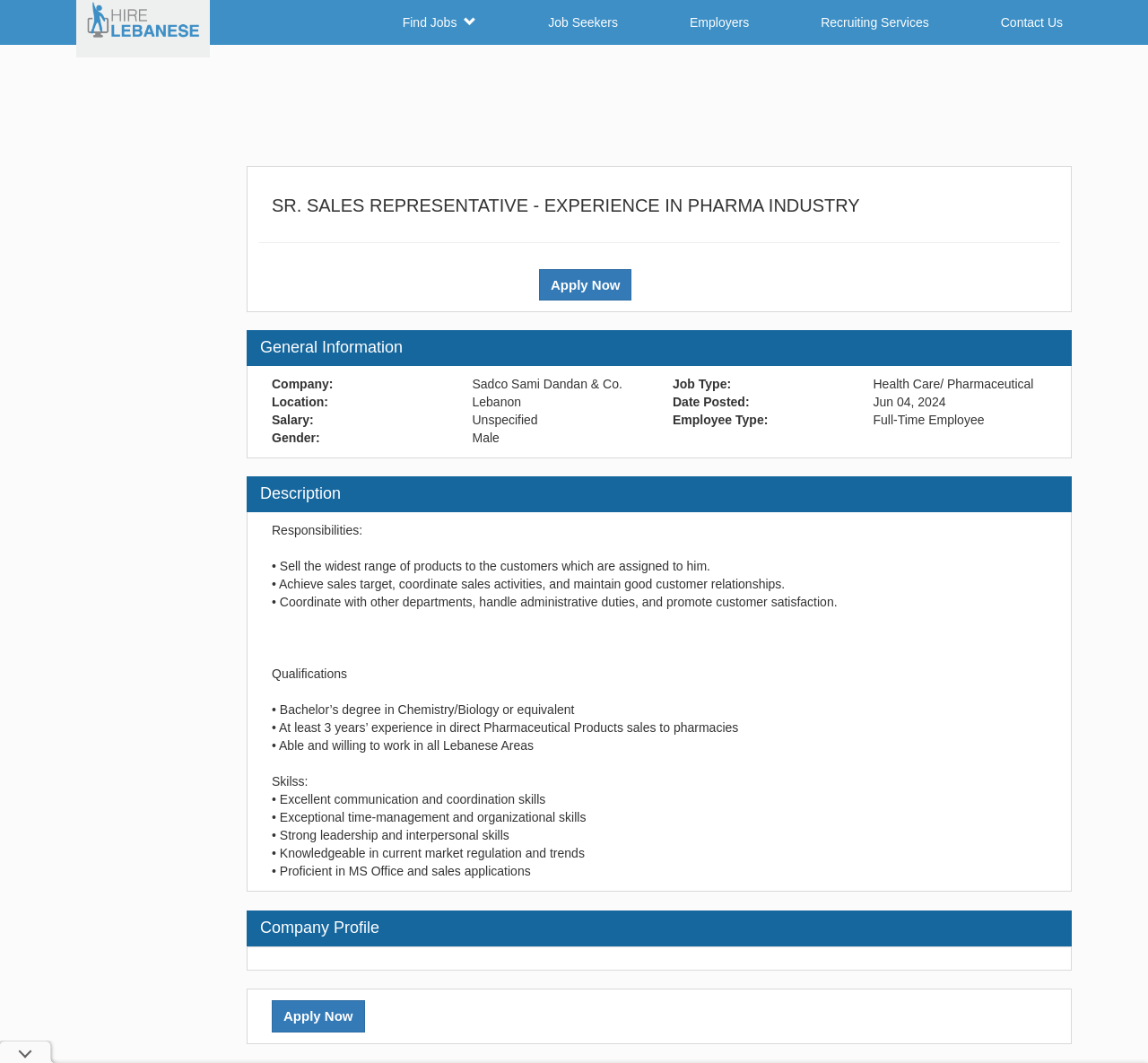Could you specify the bounding box coordinates for the clickable section to complete the following instruction: "Apply for the job again"?

[0.237, 0.941, 0.318, 0.971]